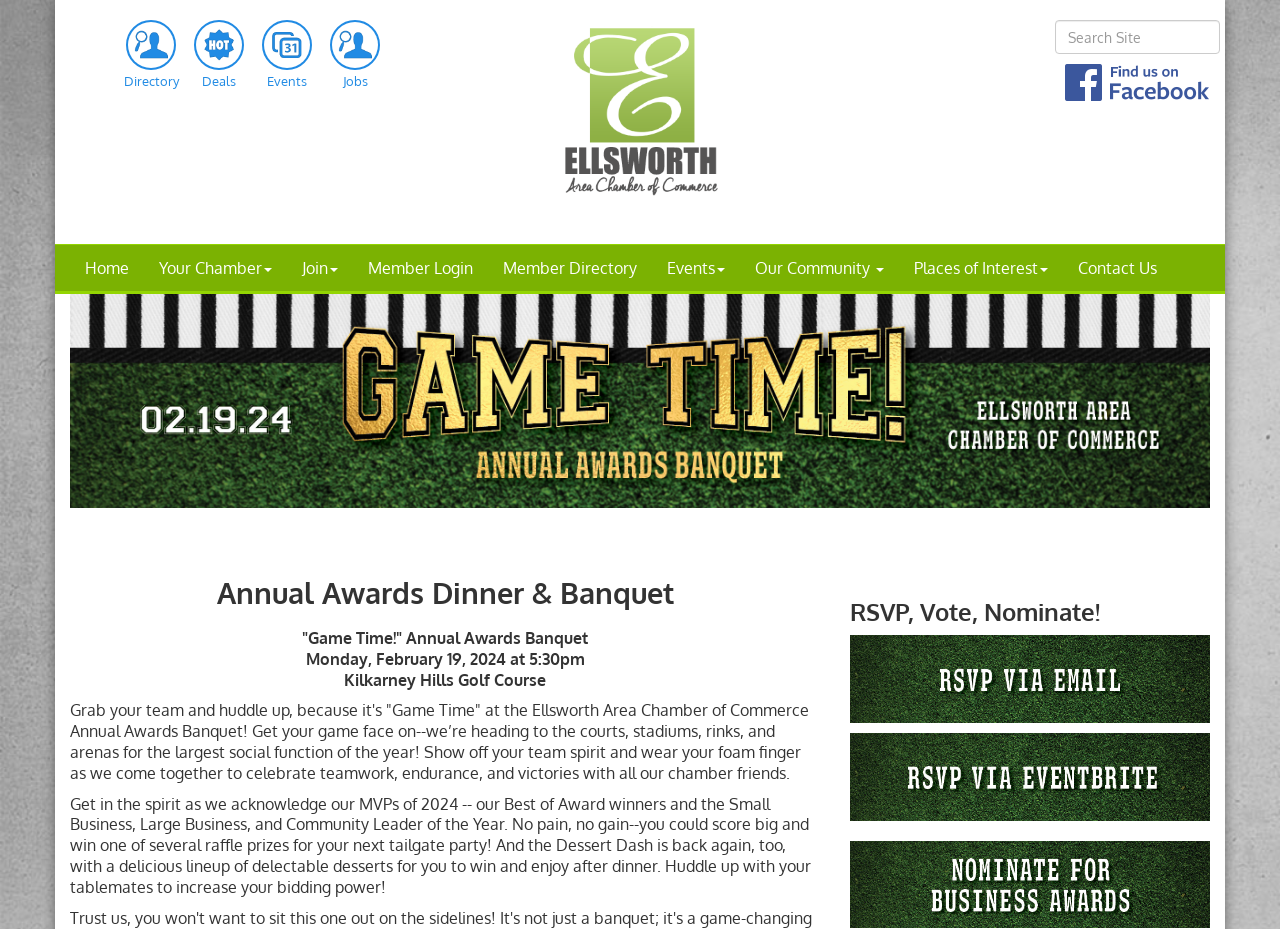What is the date of the Annual Awards Banquet?
Using the image provided, answer with just one word or phrase.

February 19, 2024